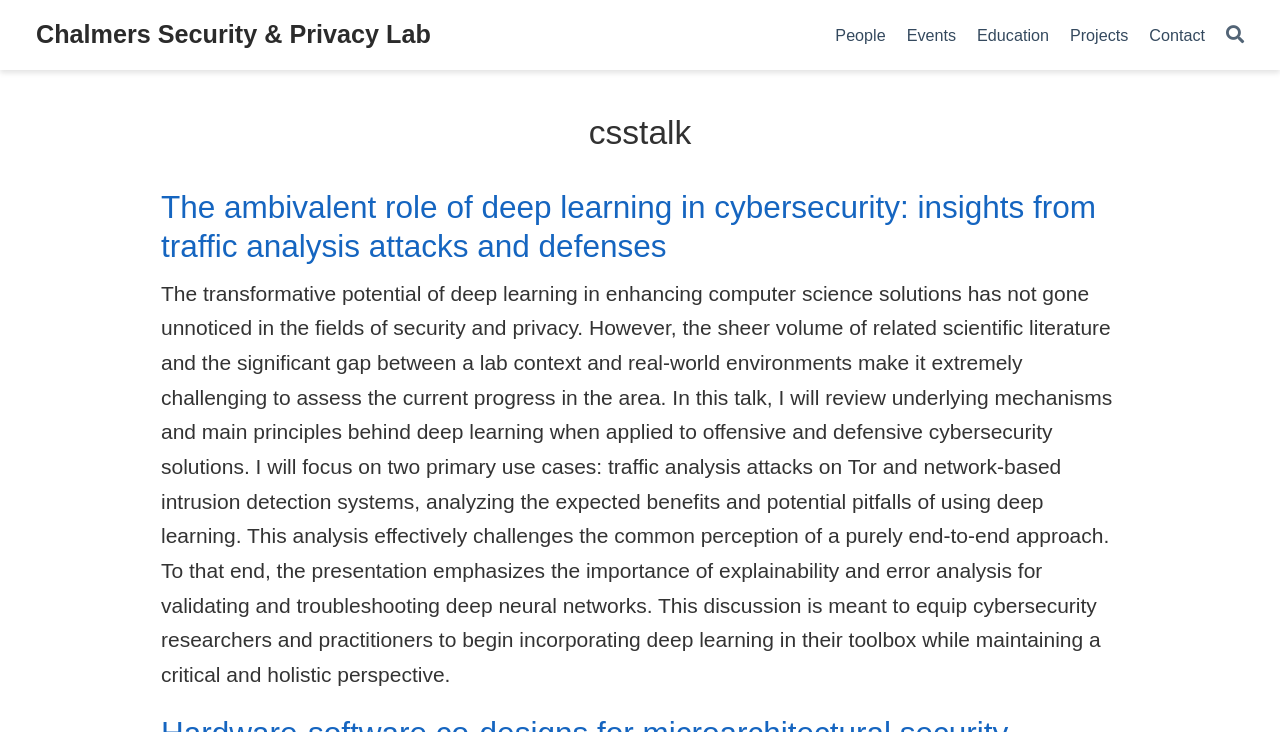Locate the bounding box of the UI element described by: "Chalmers Security & Privacy Lab" in the given webpage screenshot.

[0.028, 0.019, 0.337, 0.076]